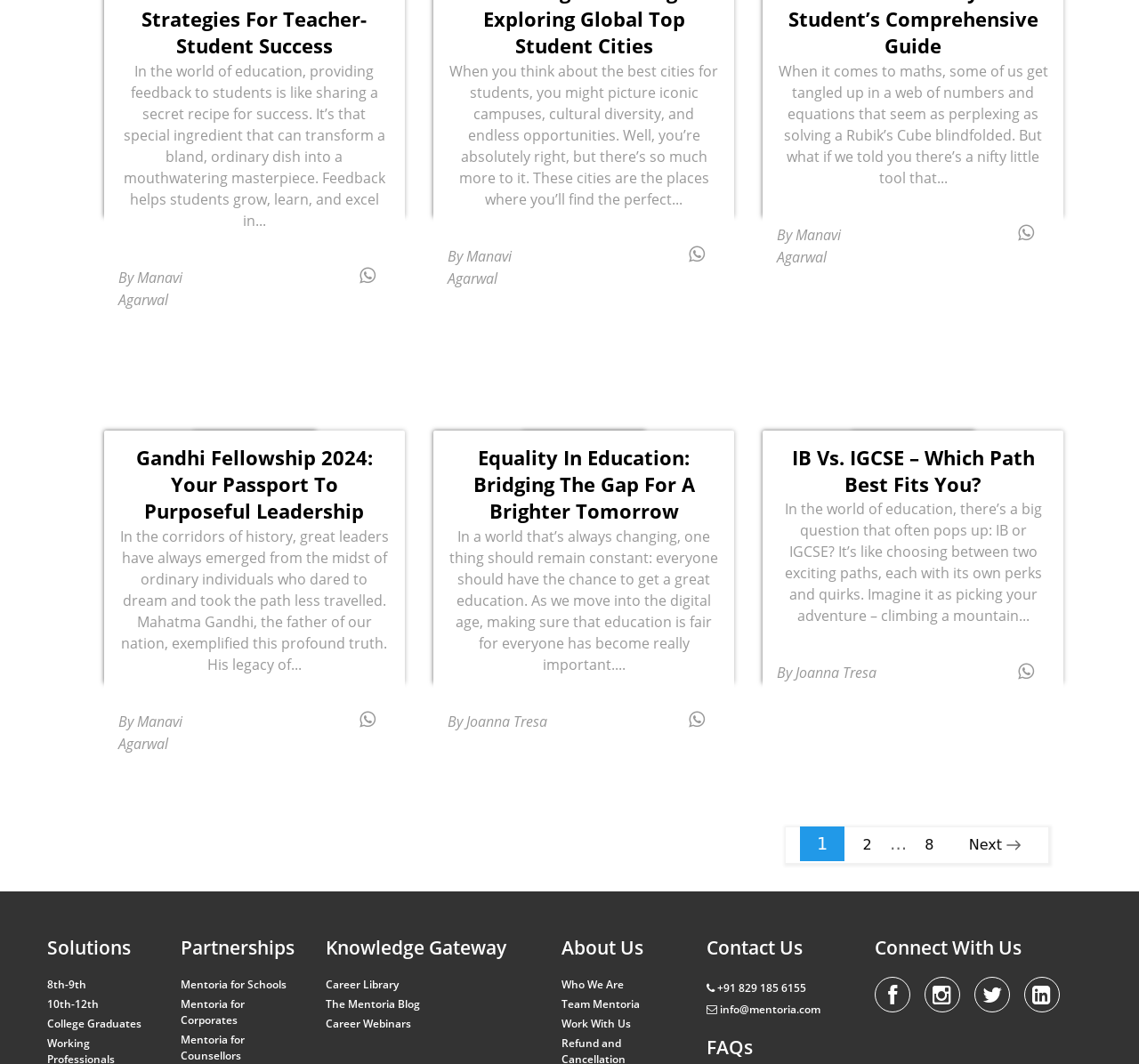What is the main category of the 'Solutions' section?
Based on the image, answer the question in a detailed manner.

The 'Solutions' section has sub-links such as '8th-9th', '10th-12th', and 'College Graduates', which are all related to education, indicating that the main category of the 'Solutions' section is education.